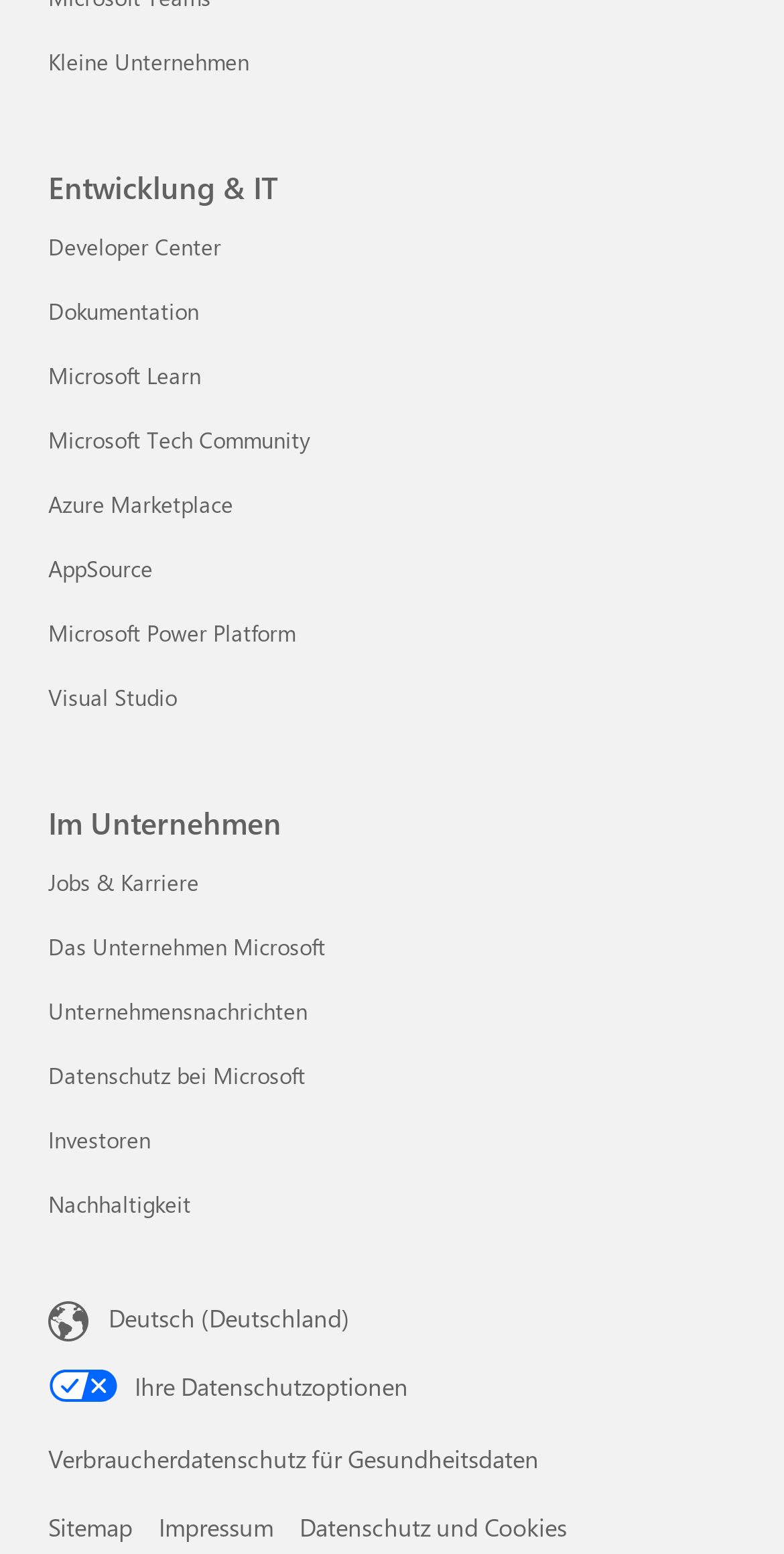Predict the bounding box of the UI element based on this description: "Datenschutz und Cookies".

[0.382, 0.972, 0.723, 0.993]